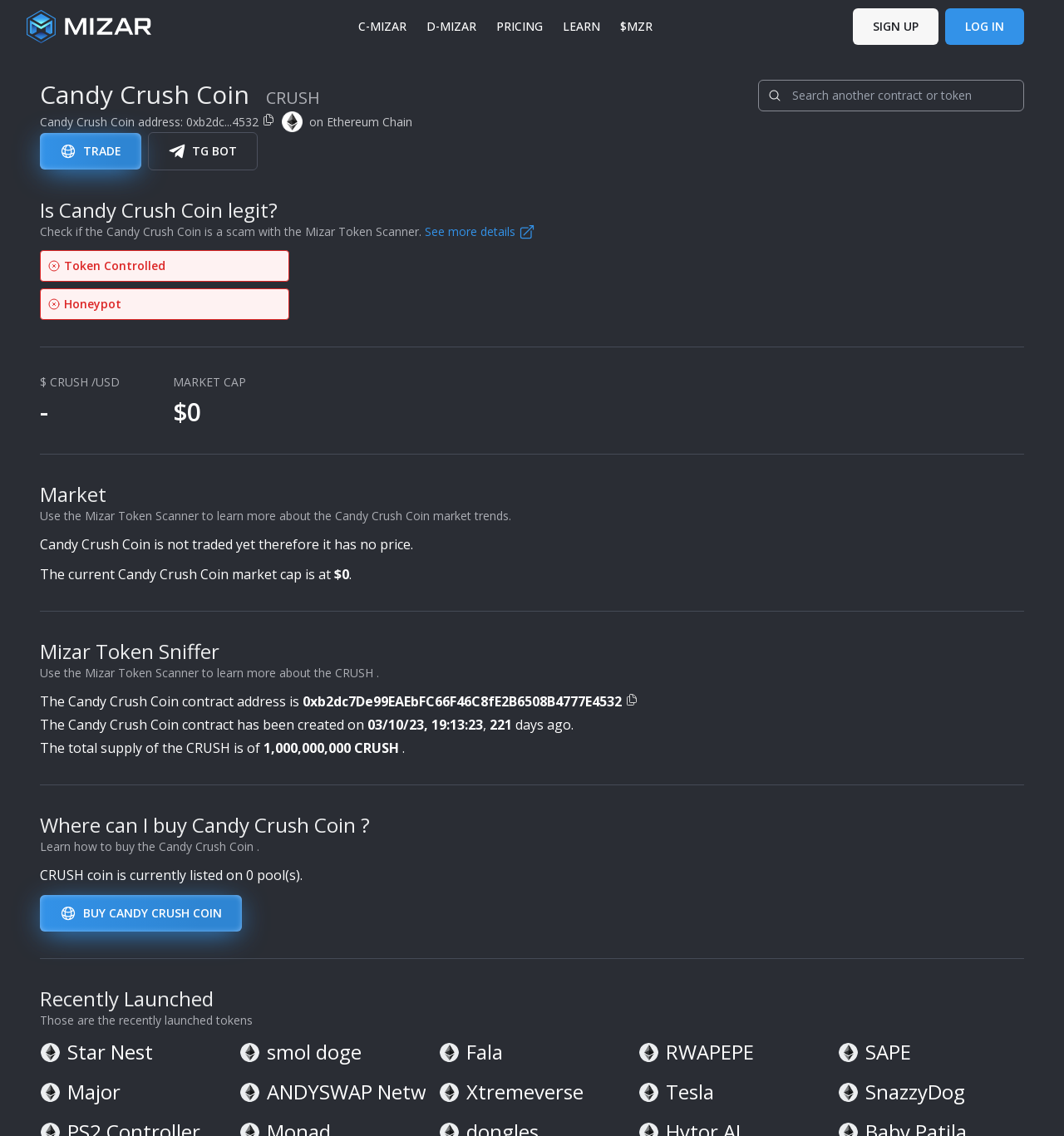Generate an in-depth caption that captures all aspects of the webpage.

The webpage is about Candy Crush Coin, a cryptocurrency, and provides various information about it. At the top, there is a logo and a navigation menu with links to "C-MIZAR", "D-MIZAR", "PRICING", and more. Below the navigation menu, there is a heading that displays the current price of Candy Crush Coin in USD, which is $0. 

On the left side, there is a section that provides information about the token, including its address, blockchain (Ethereum), and a button to copy the address. Below this section, there are links to "TRADE" and "Telegram logo TG BOT". 

The main content of the webpage is divided into several sections. The first section is about the legitimacy of Candy Crush Coin, with a heading "Is Candy Crush Coin legit?" and a brief description. Below this section, there are two alerts with information about the token being "Token Controlled" and "Honeypot". 

The next section displays the current market data of Candy Crush Coin, including its price in USD, market capitalization, and a chart. Below this section, there is a heading "Market" and a brief description about using the Mizar Token Scanner to learn more about the market trends. 

The following sections provide more information about Candy Crush Coin, including its contract address, creation date, total supply, and more. There is also a section that answers the question "Where can I buy Candy Crush Coin?" with a link to buy the coin. 

At the bottom of the webpage, there is a section titled "Recently Launched" that lists several recently launched tokens, each with its logo and a link to its page.